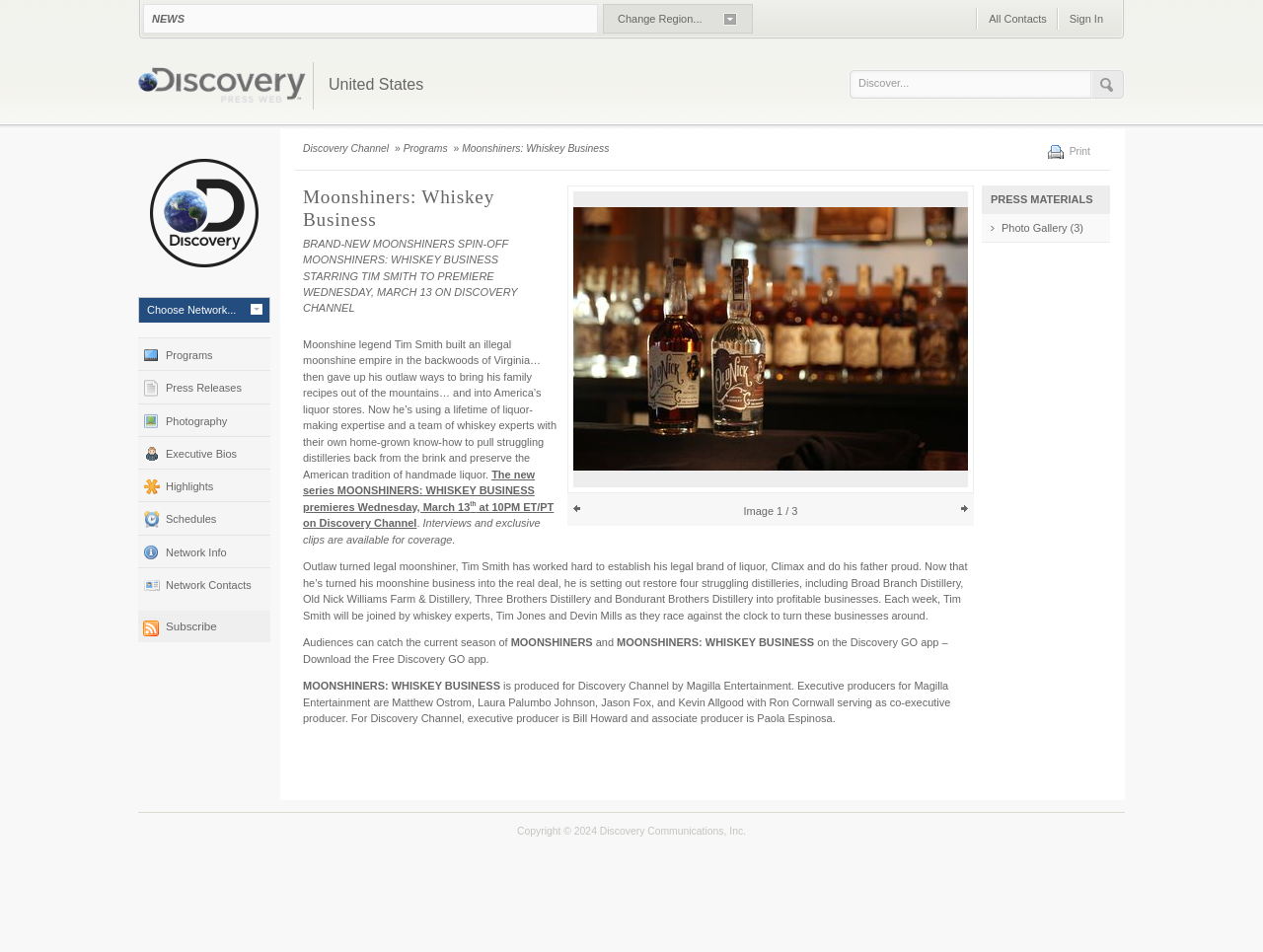Pinpoint the bounding box coordinates of the element to be clicked to execute the instruction: "Go to the Discovery Channel page".

[0.109, 0.136, 0.214, 0.312]